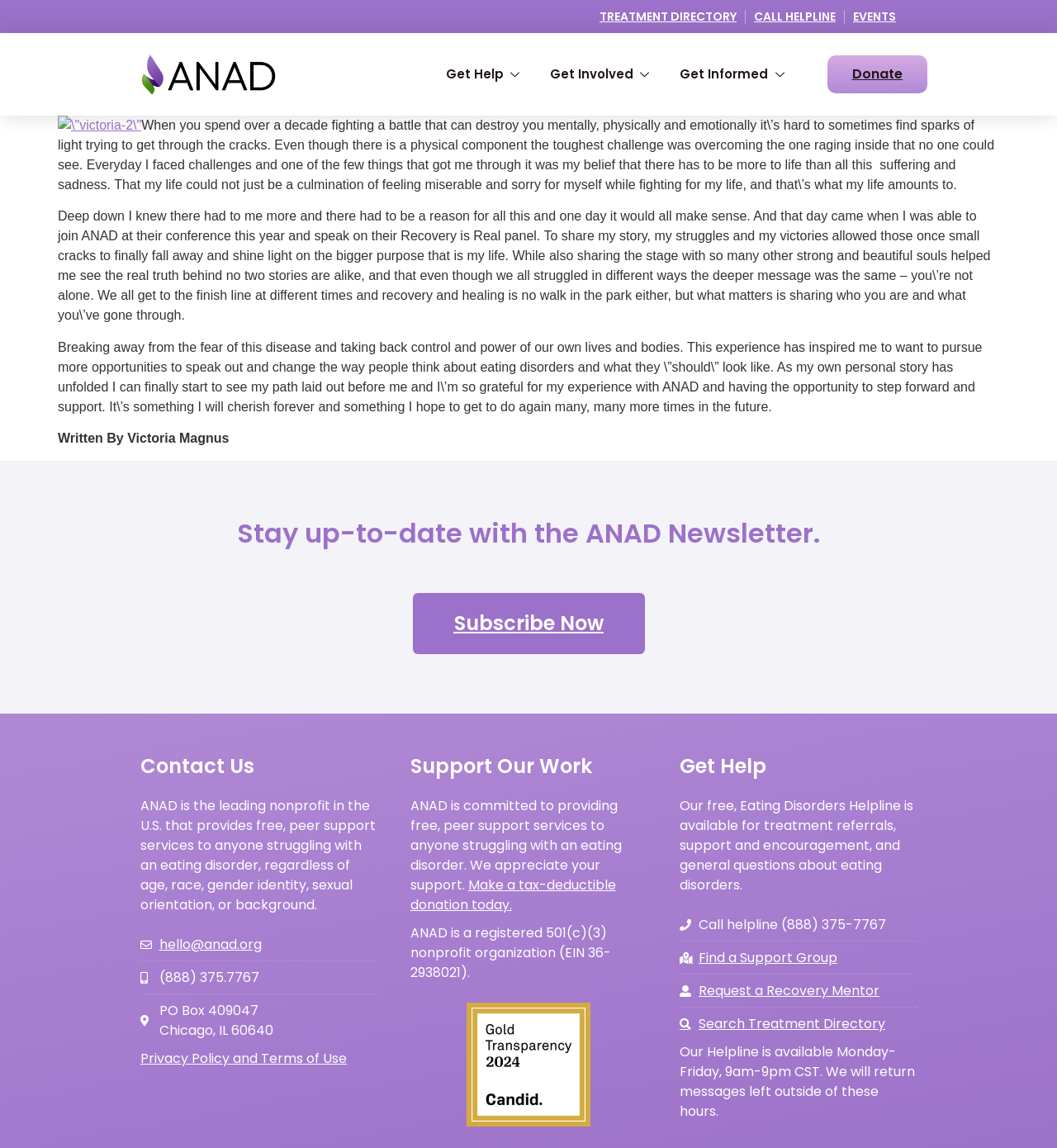Calculate the bounding box coordinates of the UI element given the description: "Events".

[0.803, 0.001, 0.852, 0.027]